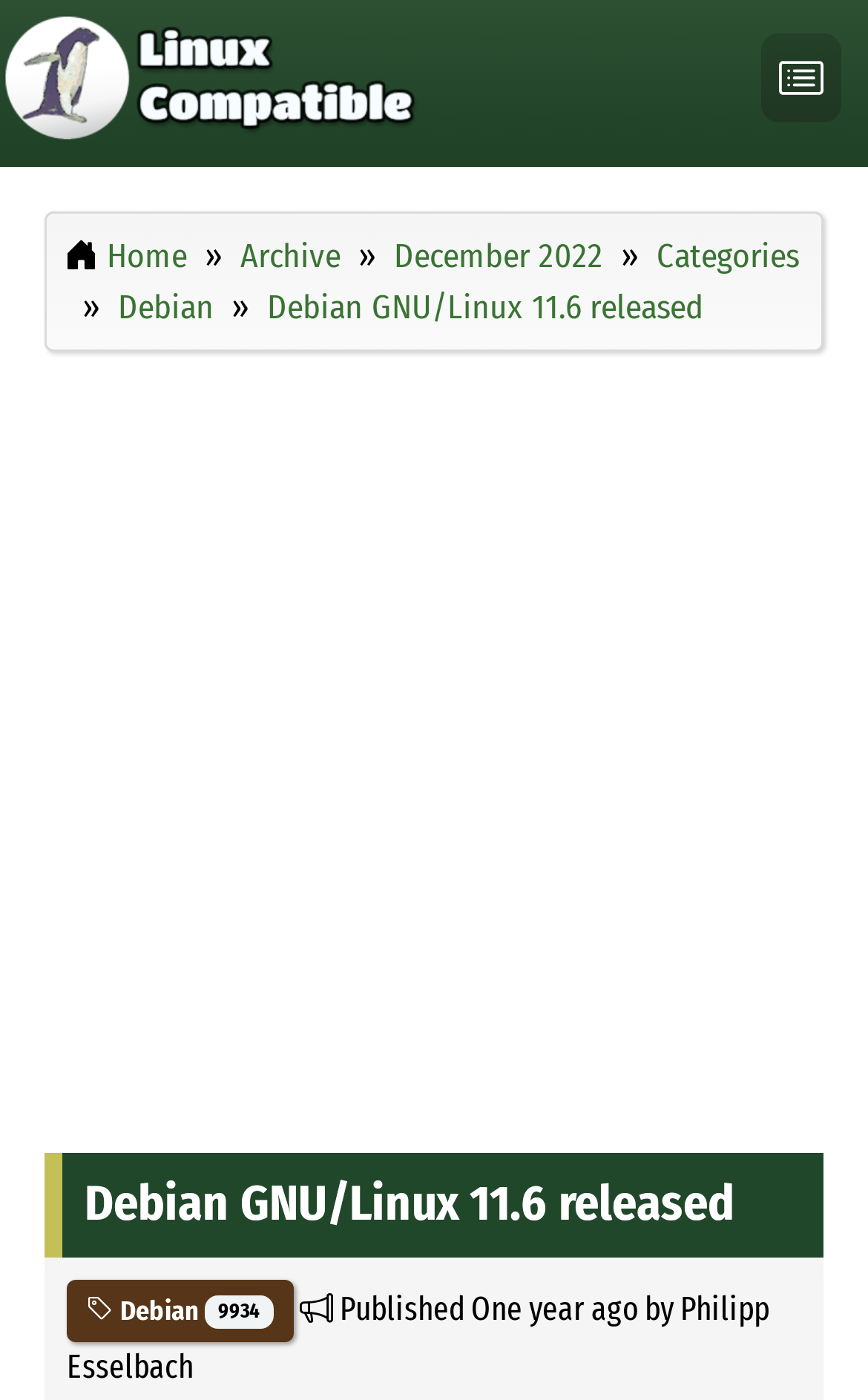Using the webpage screenshot, locate the HTML element that fits the following description and provide its bounding box: "aria-label="Toggle navigation"".

[0.846, 0.033, 1.0, 0.078]